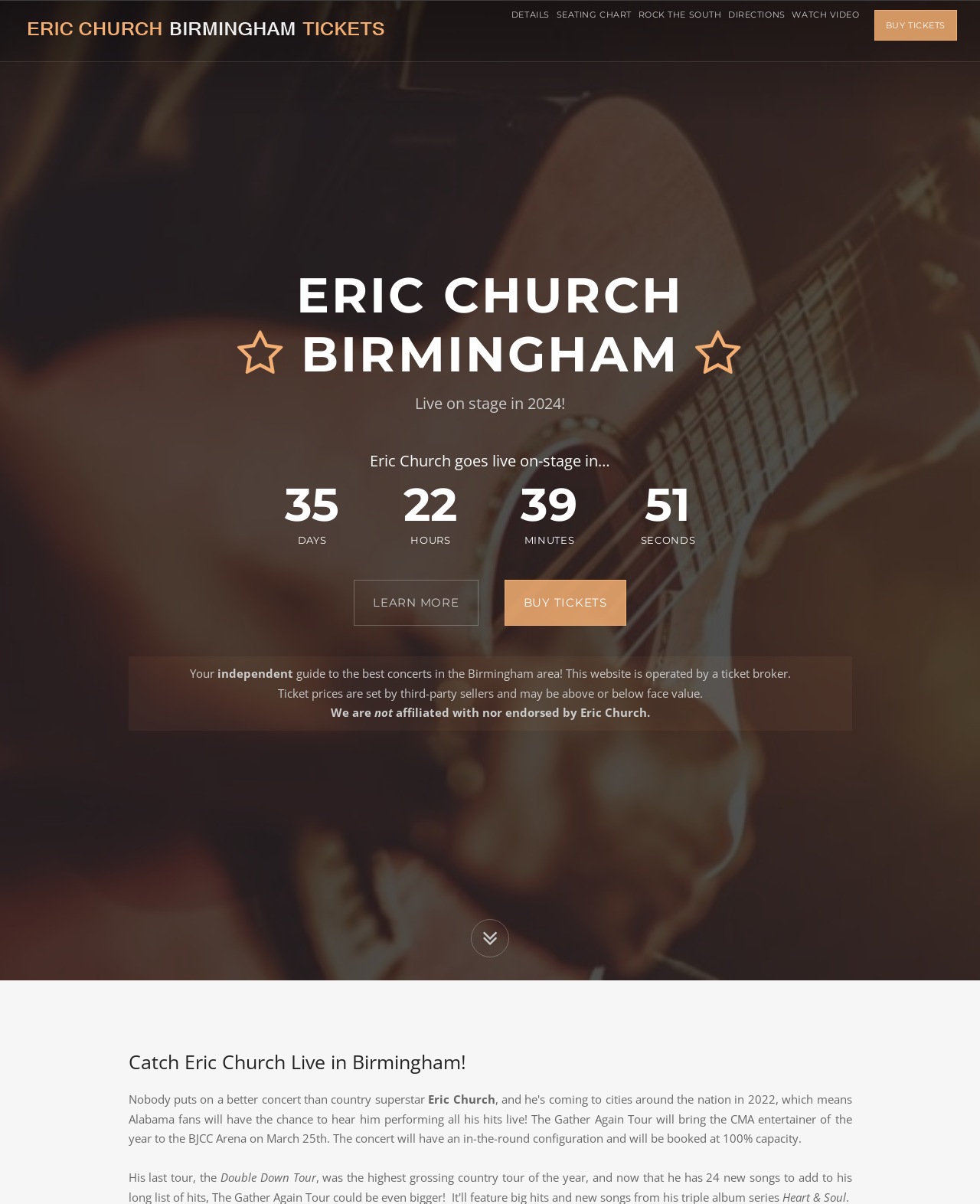Find the bounding box coordinates for the area you need to click to carry out the instruction: "Enter email address to subscribe". The coordinates should be four float numbers between 0 and 1, indicated as [left, top, right, bottom].

None